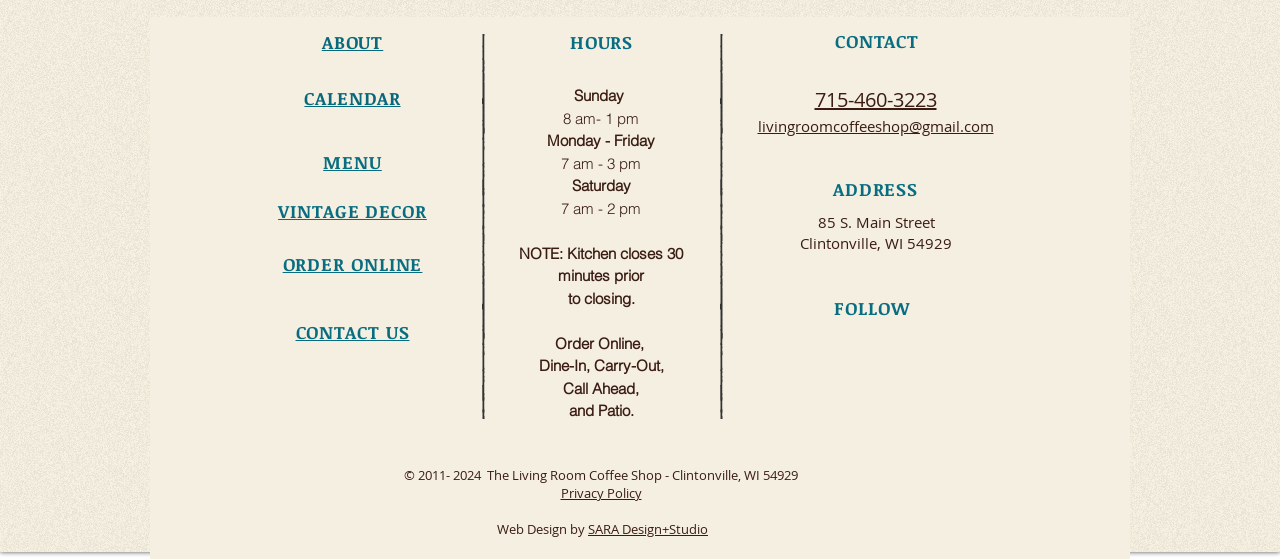Please provide a comprehensive response to the question based on the details in the image: What is the business hour on Sunday?

I found the business hour on Sunday by looking at the 'HOURS' section of the webpage, where it lists the hours for each day of the week. The hours for Sunday are listed as '8 am- 1 pm'.